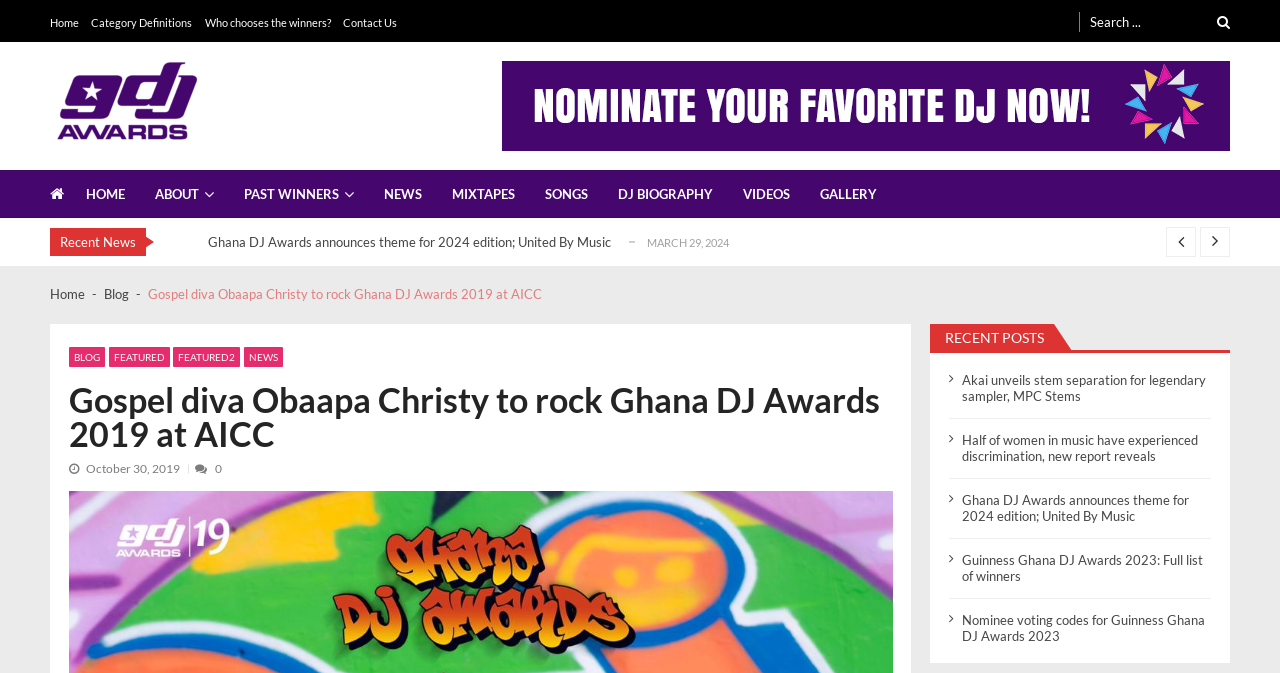What is the category of the news article with the title 'Ghana DJ Awards announces theme for 2024 edition; United By Music'?
Give a single word or phrase answer based on the content of the image.

NEWS